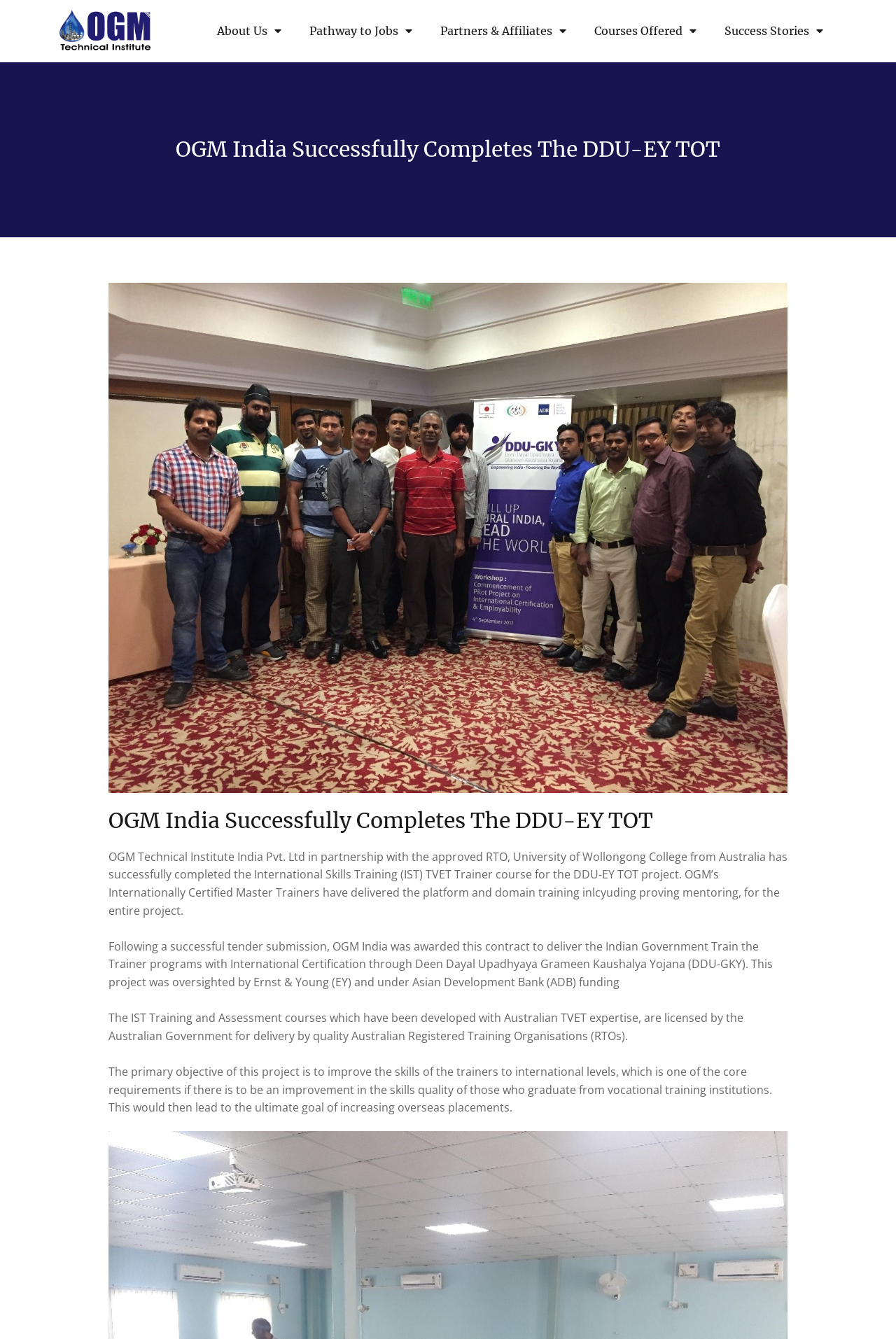Answer in one word or a short phrase: 
What is the primary objective of the DDU-EY TOT project?

Improve trainers' skills